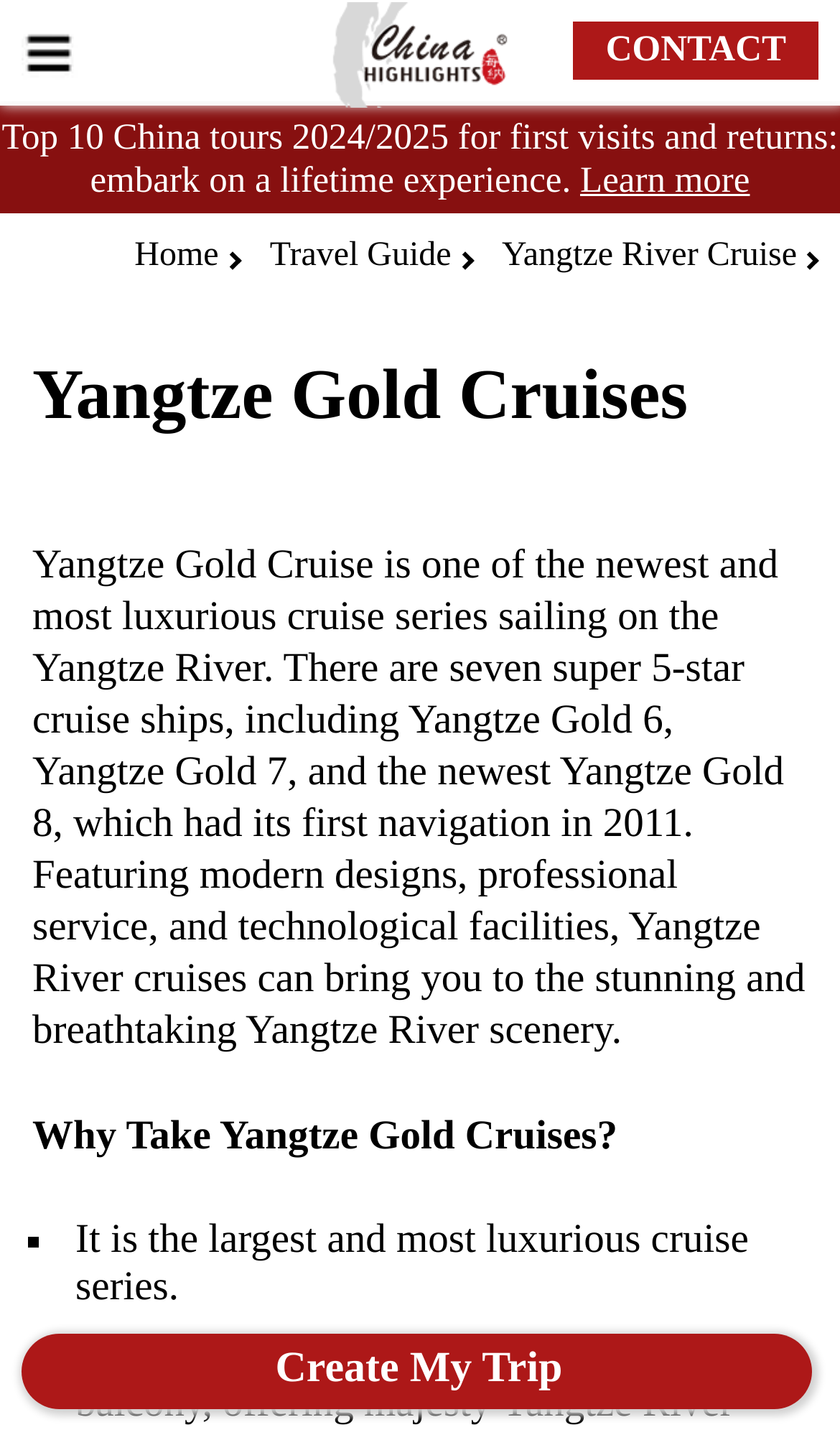Bounding box coordinates should be in the format (top-left x, top-left y, bottom-right x, bottom-right y) and all values should be floating point numbers between 0 and 1. Determine the bounding box coordinate for the UI element described as: Travel Guide

[0.321, 0.165, 0.537, 0.191]